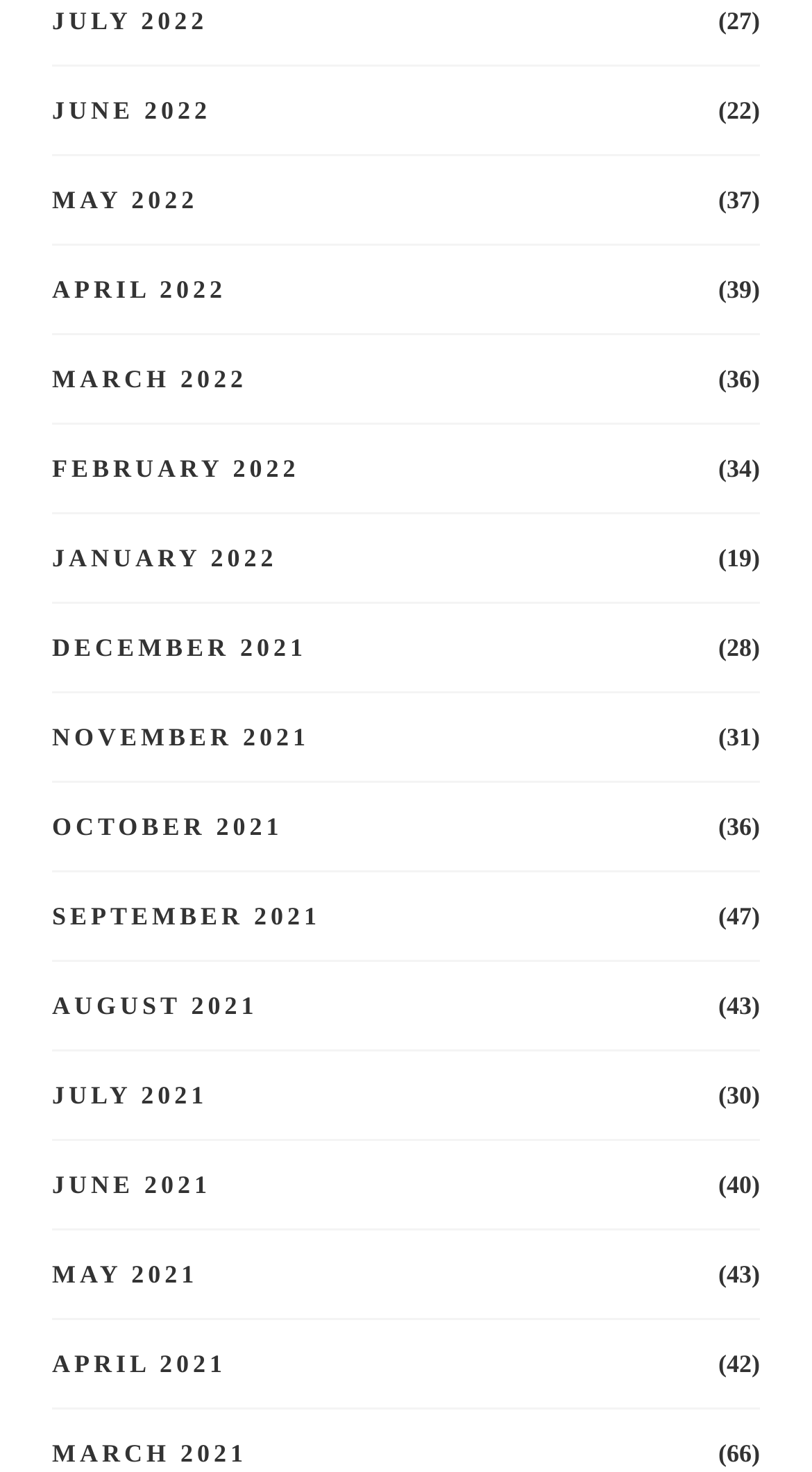Give a concise answer using one word or a phrase to the following question:
Is there a month with no items?

No